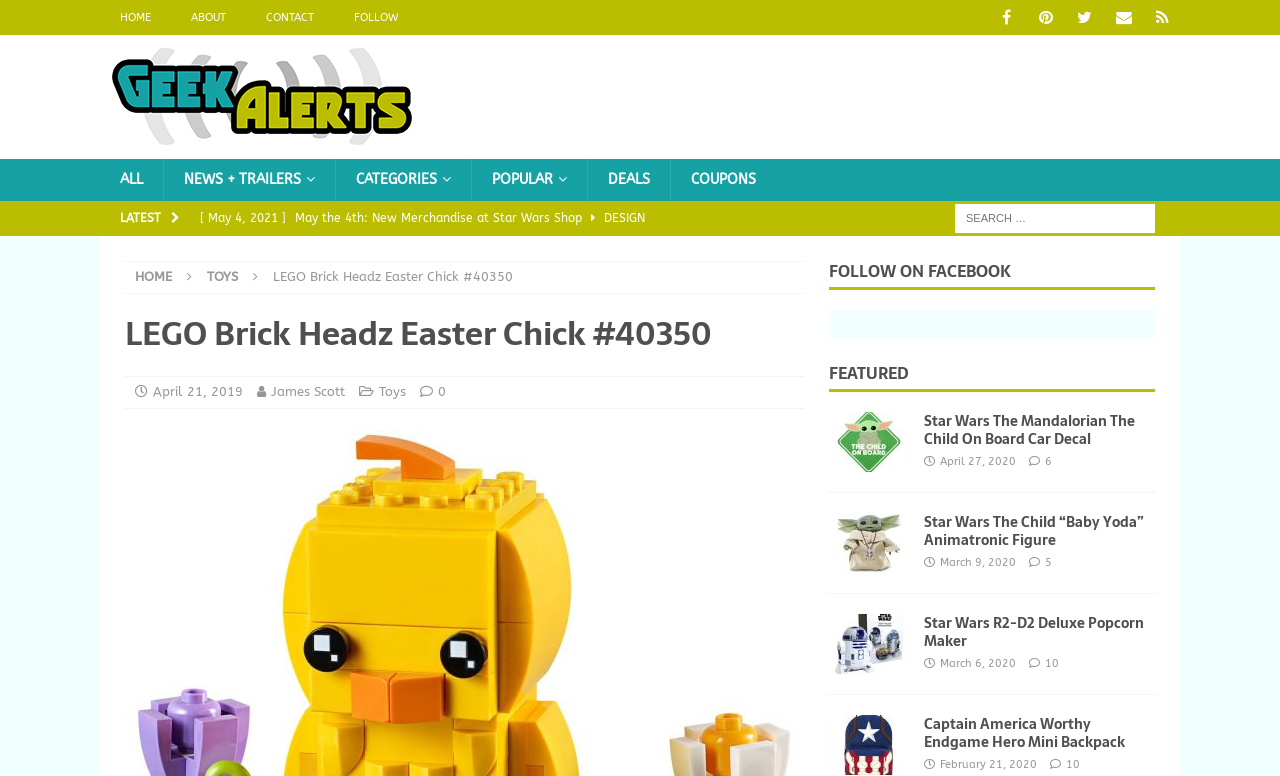What type of products are featured on this website?
Give a single word or phrase answer based on the content of the image.

Toys and gadgets